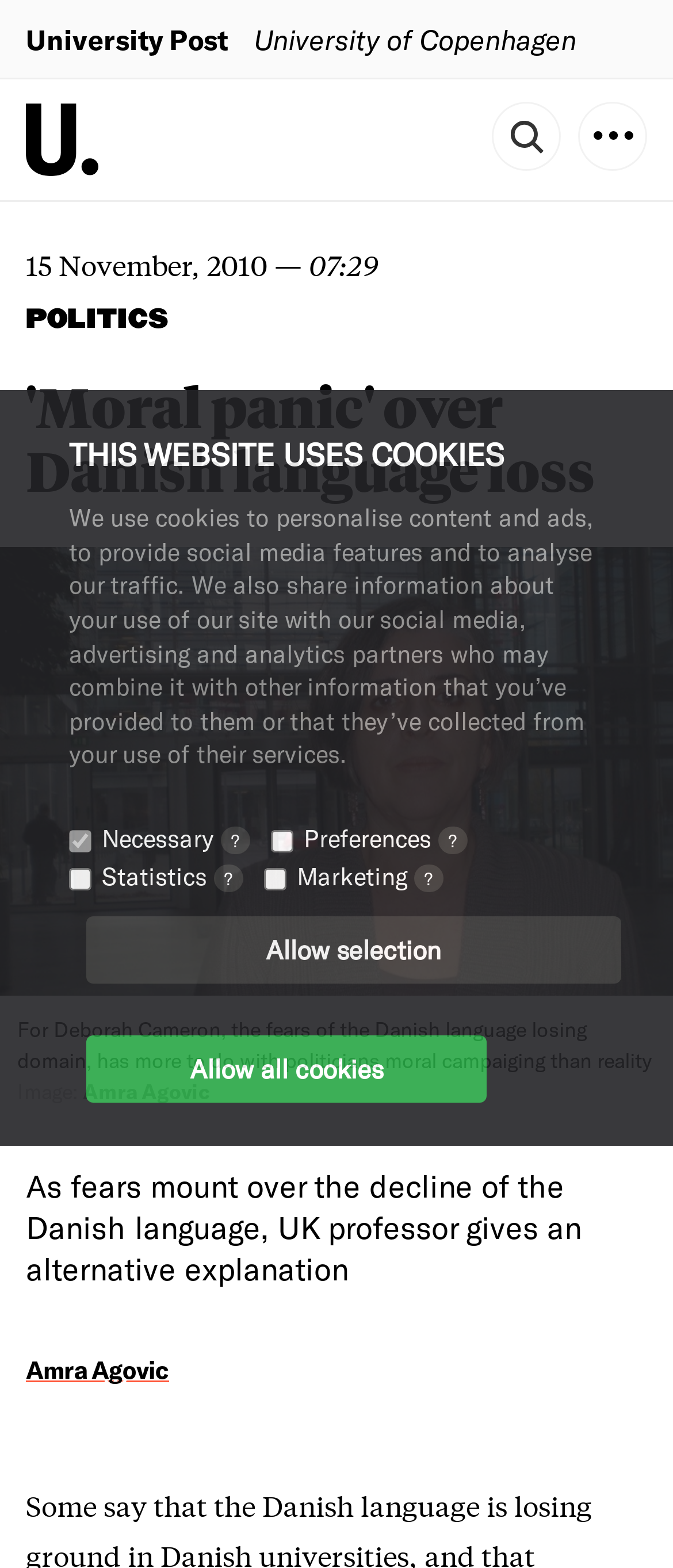Respond to the question below with a single word or phrase: What is the category of the article?

POLITICS